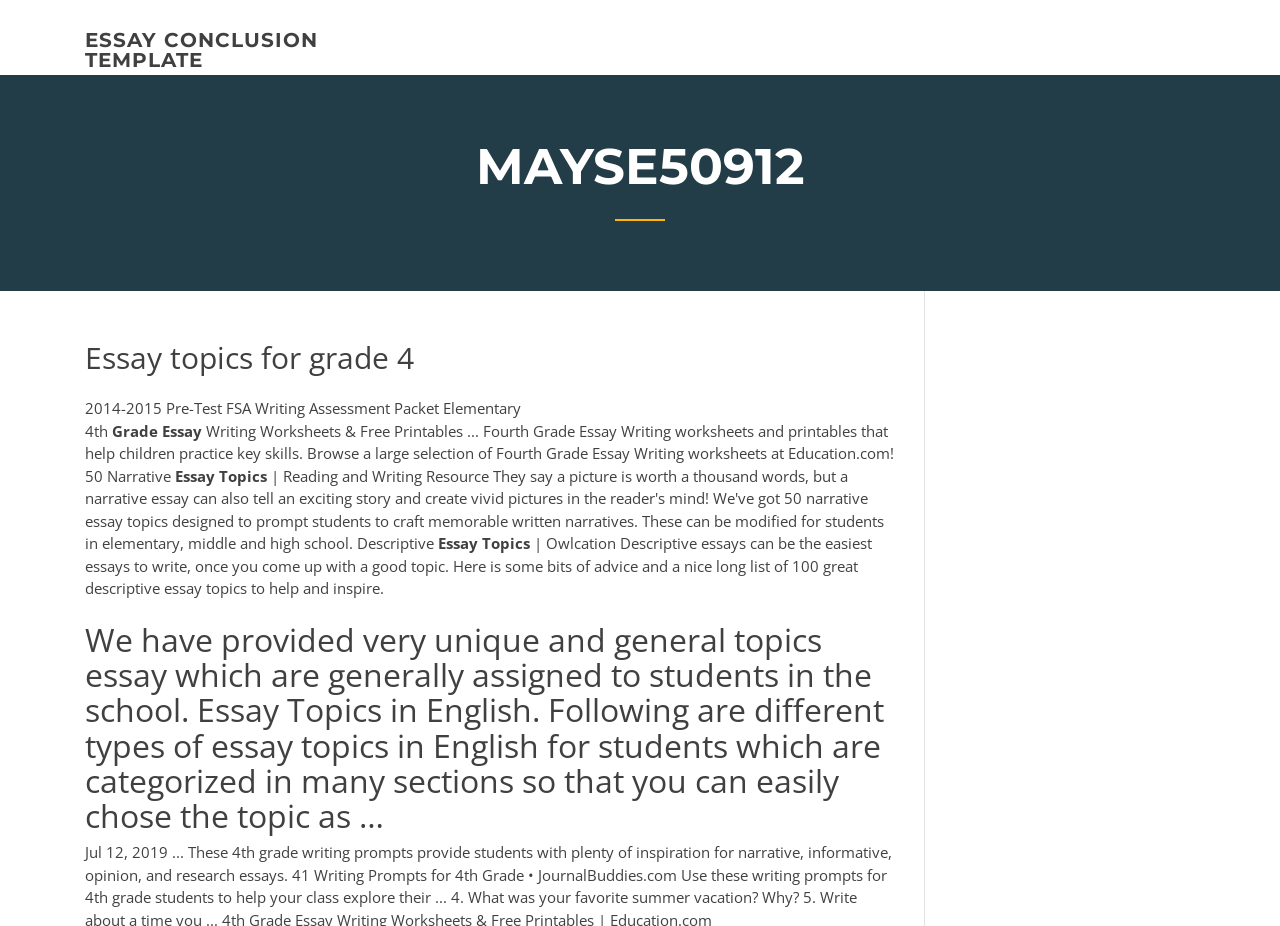Offer a meticulous description of the webpage's structure and content.

The webpage is about essay topics for 4th-grade students. At the top, there is a link to an "ESSAY CONCLUSION TEMPLATE". Below it, there is a main heading "MAYSE50912" that contains several subheadings and text elements. The first subheading is "Essay topics for grade 4", followed by a text element describing a "2014-2015 Pre-Test FSA Writing Assessment Packet Elementary". 

To the right of this text element, there are four consecutive text elements that form a sentence: "4th Grade Essay". Below this sentence, there is a long paragraph about 4th-grade essay writing worksheets and printables. 

Further down, there is another text element "Topics", and below it, a descriptive text about writing descriptive essays, including a list of 100 great descriptive essay topics. Finally, there is a heading that provides a long list of essay topics in English, categorized into different sections for students to choose from.